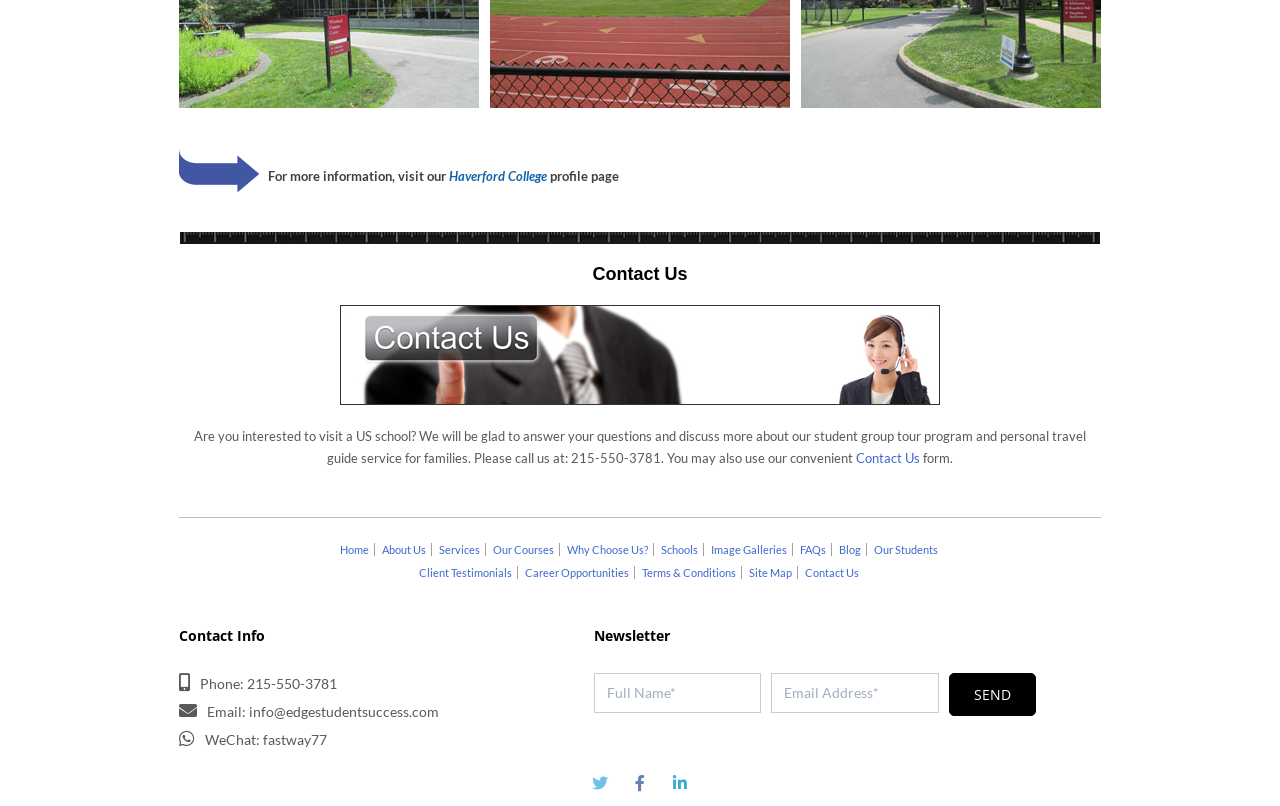Please examine the image and answer the question with a detailed explanation:
How many social media links are there?

I found the social media links by looking at the bottom section of the webpage, where I counted three links with icons, which are likely social media links.